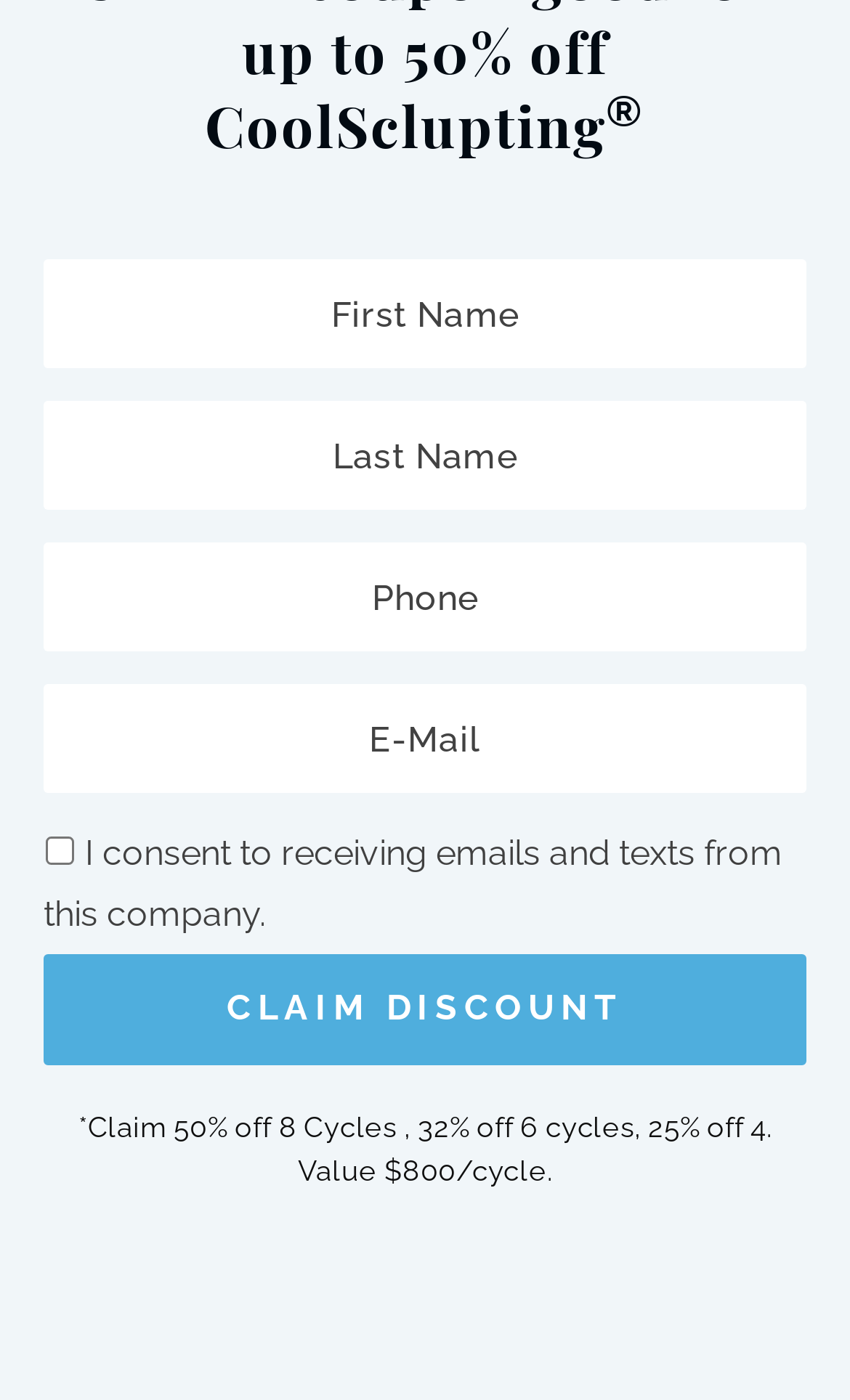Identify the coordinates of the bounding box for the element described below: "name="input_2" placeholder="Last Name"". Return the coordinates as four float numbers between 0 and 1: [left, top, right, bottom].

[0.051, 0.287, 0.949, 0.365]